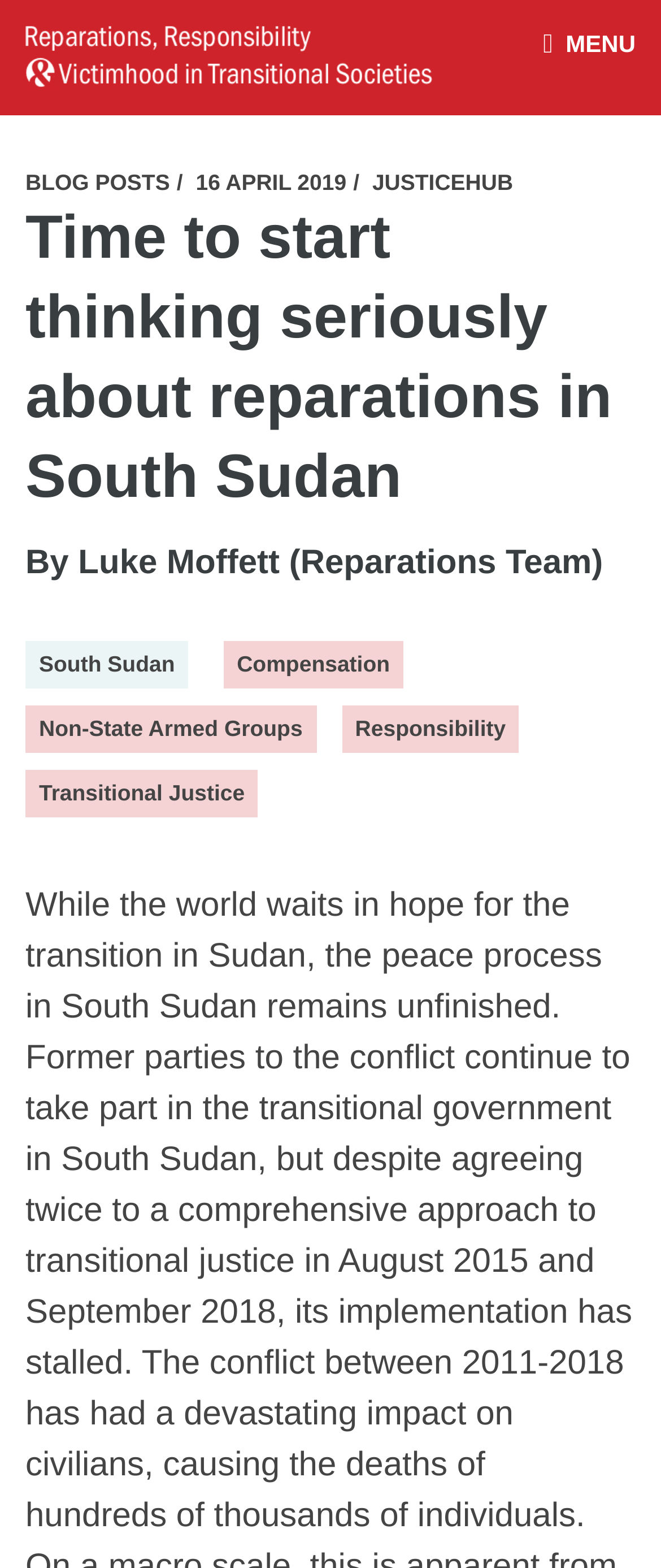What is the date of the blog post?
Give a one-word or short-phrase answer derived from the screenshot.

16 APRIL 2019